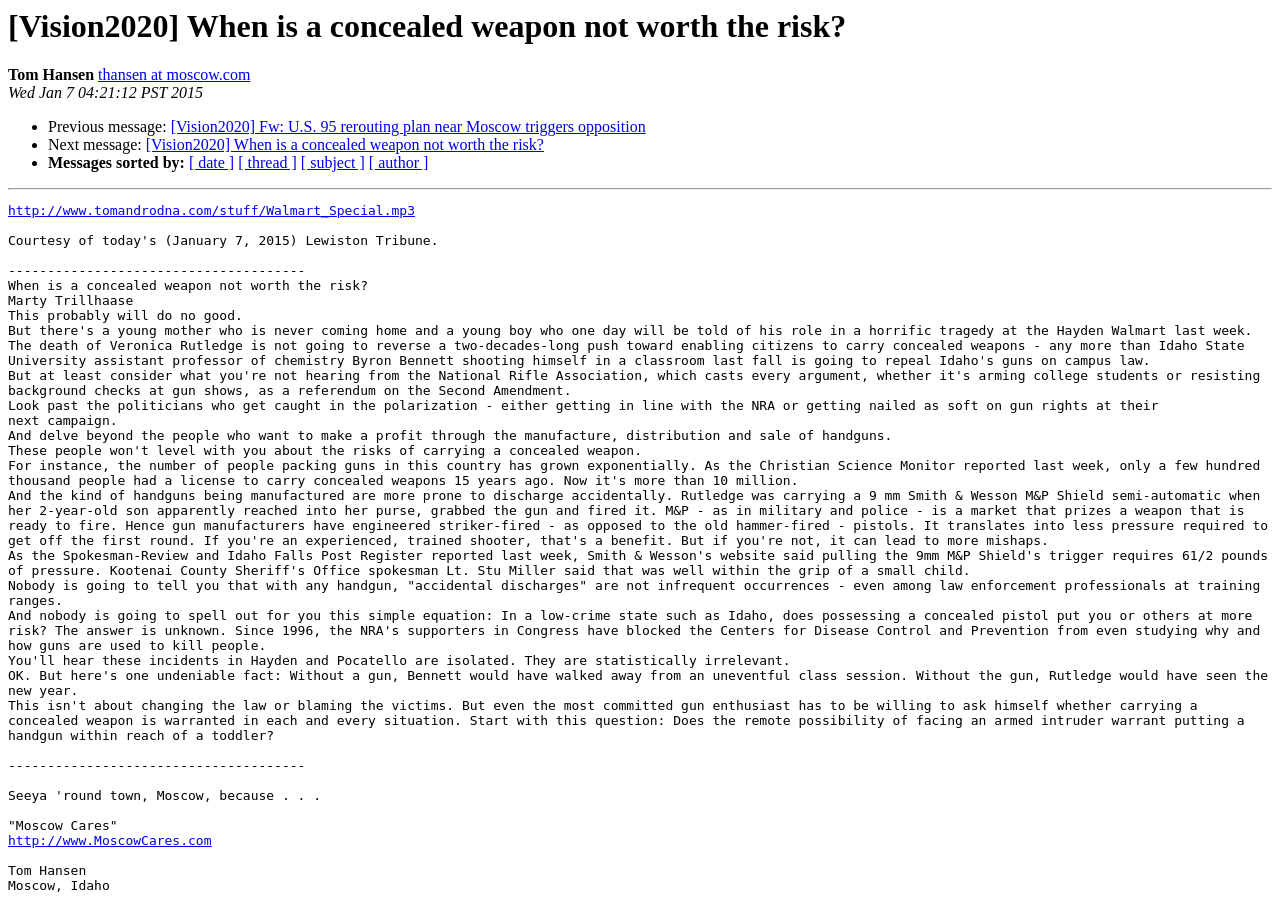Please determine the bounding box coordinates of the clickable area required to carry out the following instruction: "Click the read more link". The coordinates must be four float numbers between 0 and 1, represented as [left, top, right, bottom].

None